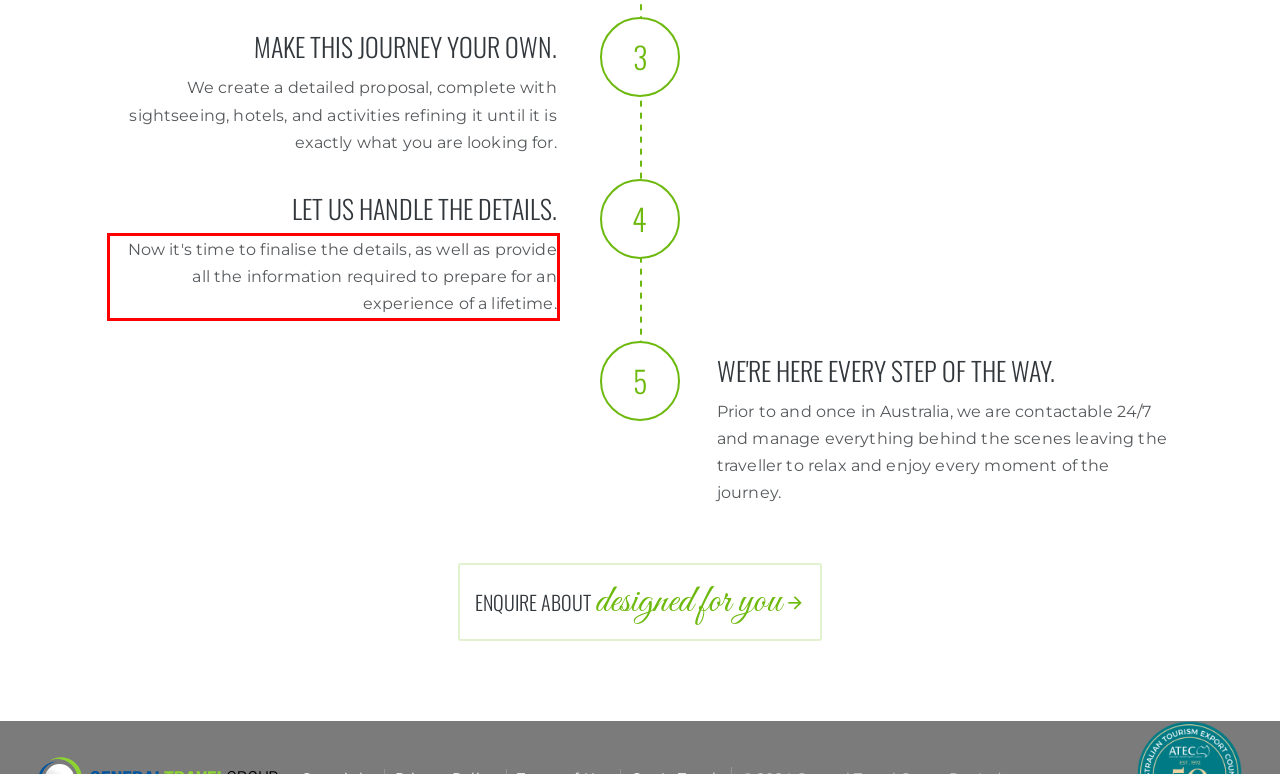There is a screenshot of a webpage with a red bounding box around a UI element. Please use OCR to extract the text within the red bounding box.

Now it's time to finalise the details, as well as provide all the information required to prepare for an experience of a lifetime.